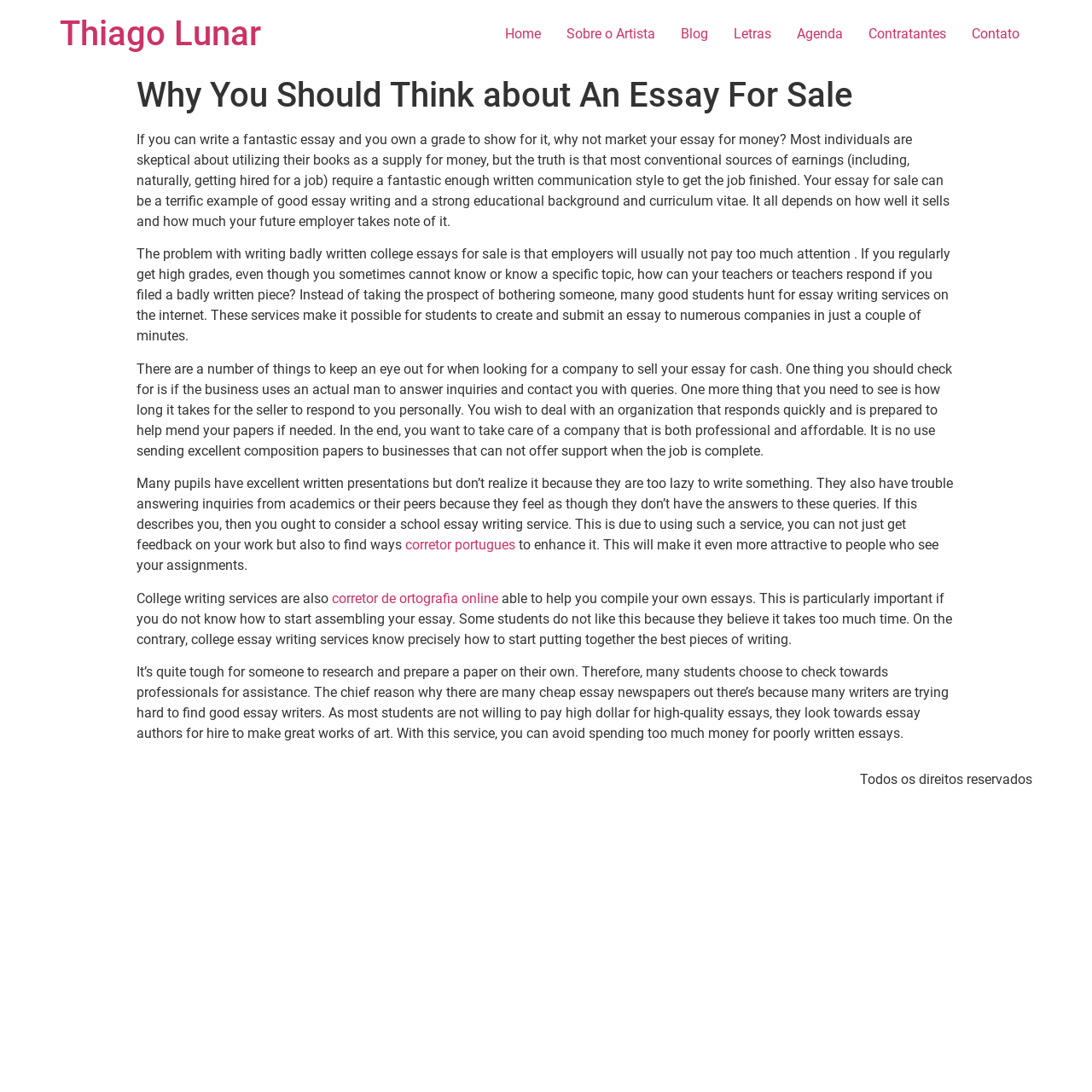Use a single word or phrase to answer the following:
What should one look for when searching for a company to sell an essay?

Professionalism and responsiveness